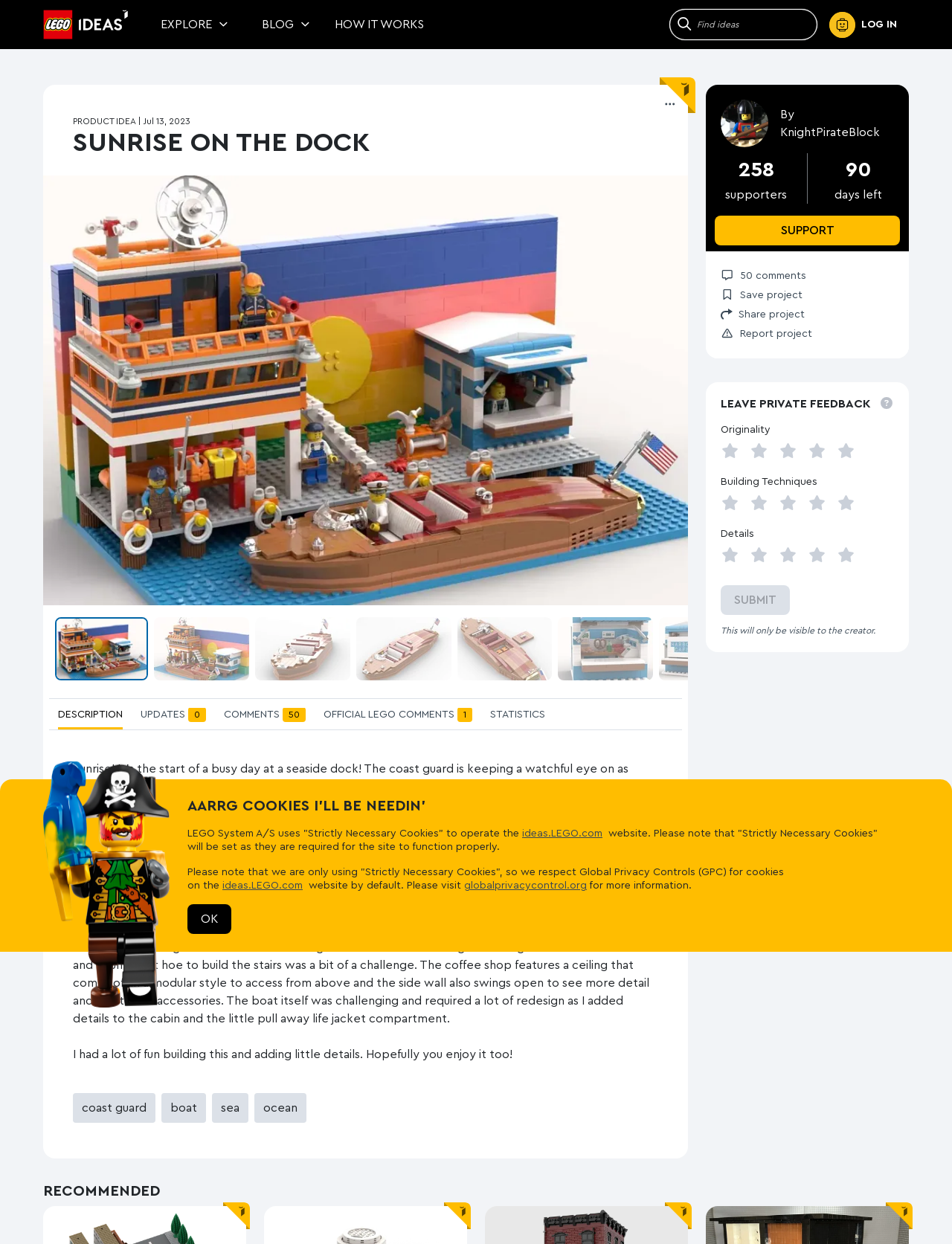Summarize the webpage with a detailed and informative caption.

This webpage is about a LEGO IDEAS project called "Sunrise on the Dock". At the top left corner, there is a LEGO IDEAS logo, followed by a navigation menu with links to "EXPLORE", "BLOG", "HOW IT WORKS", and a search bar. On the top right corner, there is a "Me" link with a dropdown menu and a "LOG IN" button.

Below the navigation menu, there is a heading "SUNRISE ON THE DOCK" with a timestamp "Jul 13, 2023" and a product idea description. The main content area is divided into two sections. On the left side, there is a large image of a seaside dock with a coast guard boat, and on the right side, there are several tabs with links to "DESCRIPTION", "UPDATES 0", "COMMENTS 50", "OFFICIAL LEGO COMMENTS 1", and "STATISTICS".

The "DESCRIPTION" tab is selected by default, and it contains a brief description of the project, mentioning the coast guard, boat, sea, and ocean. Below the tabs, there is a section with the project creator's avatar, name, and a "Support" button. There are also links to "Save" and "Share" the project, as well as a "Report" button.

Further down, there is a section for leaving private feedback, with ratings for originality, building techniques, and details. There is also a "SUBMIT" button, but it is currently disabled.

At the bottom of the page, there is a recommended section with a minifigure image and a heading "AARRG COOKIES I'LL BE NEEDIN'". Below that, there is a notice about the use of "Strictly Necessary Cookies" on the website, with links to more information. Finally, there is a "Reject cookies" button at the very bottom of the page.